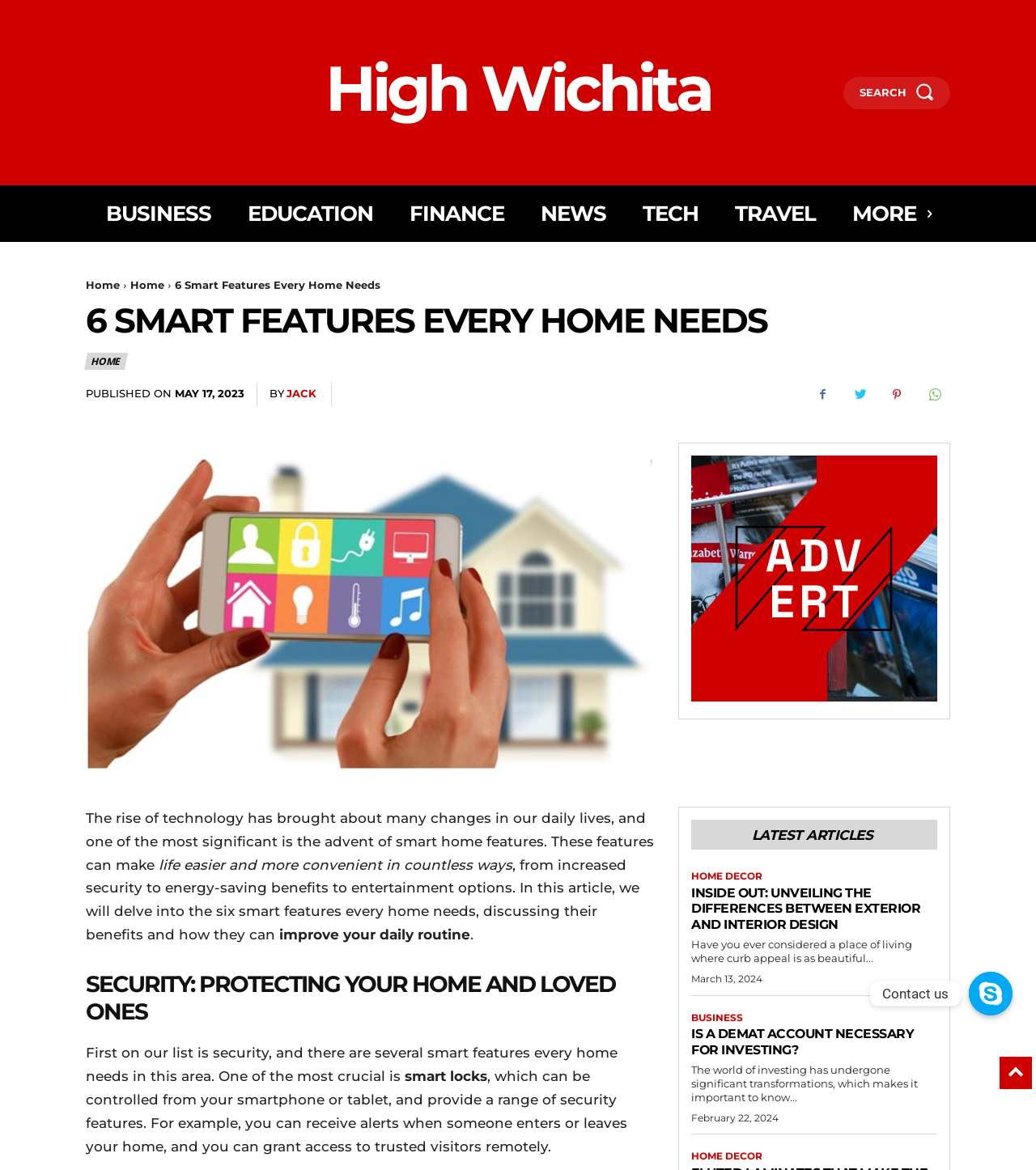Please determine the bounding box coordinates of the section I need to click to accomplish this instruction: "Read the article about smart home features".

[0.083, 0.692, 0.631, 0.746]